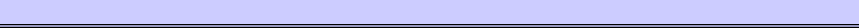What is the layout of the navigation toolbar?
Based on the image, respond with a single word or phrase.

Clean, horizontal format